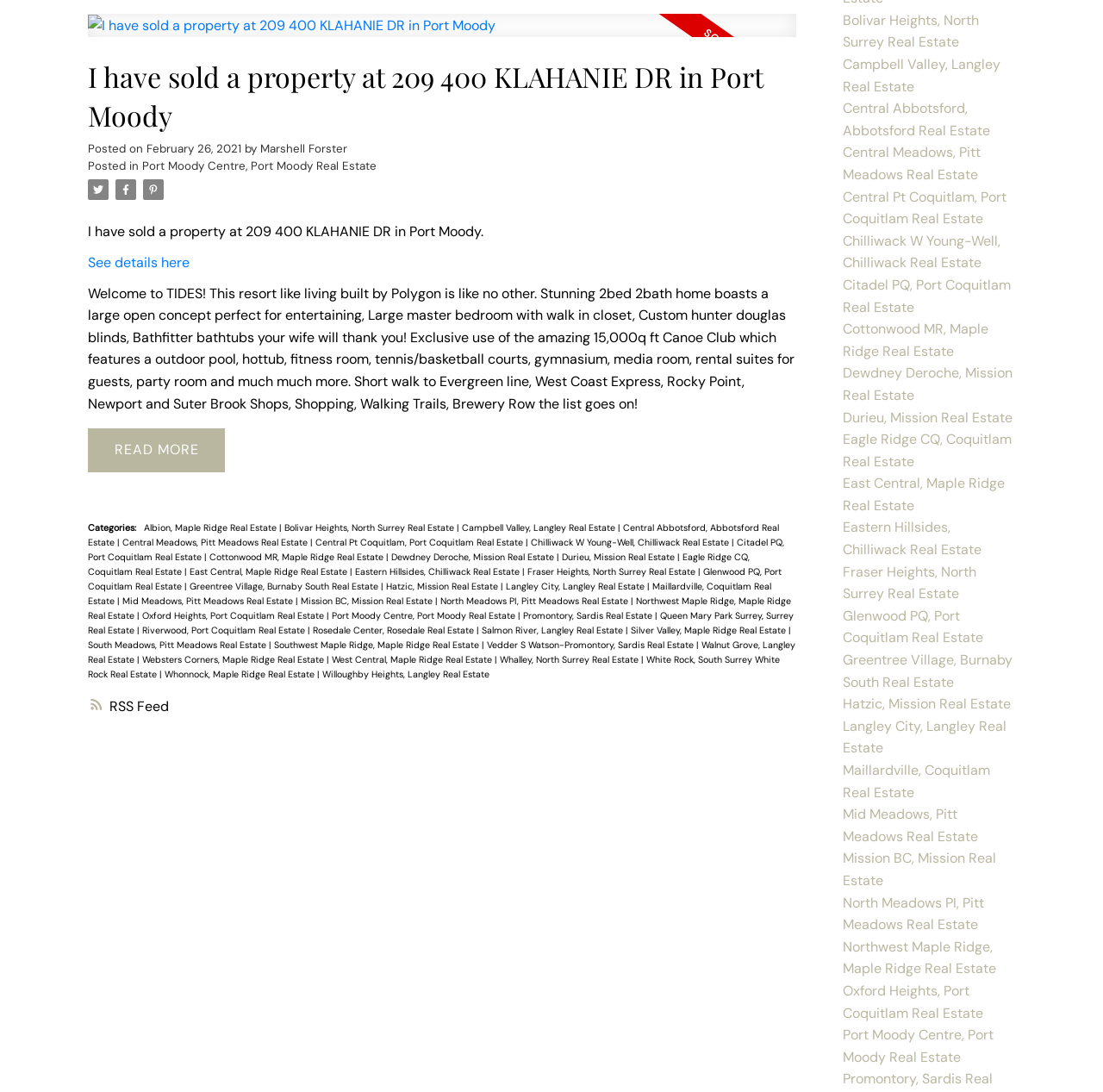What is the location of the property?
Answer the question in as much detail as possible.

The location of the property is mentioned in the text 'I have sold a property at 209 400 KLAHANIE DR in Port Moody', which indicates that the property is located in Port Moody.